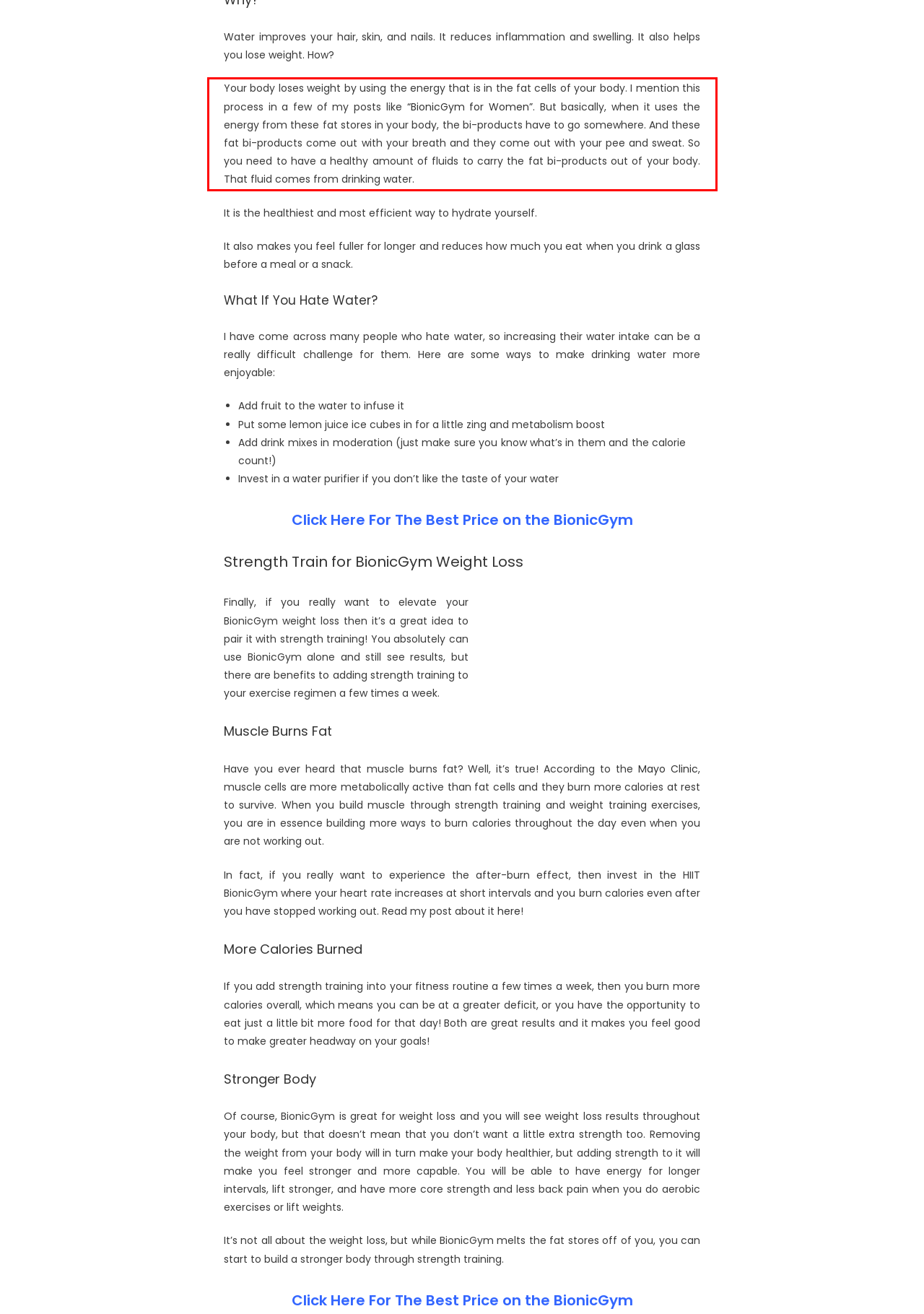Given a screenshot of a webpage containing a red bounding box, perform OCR on the text within this red bounding box and provide the text content.

Your body loses weight by using the energy that is in the fat cells of your body. I mention this process in a few of my posts like “BionicGym for Women”. But basically, when it uses the energy from these fat stores in your body, the bi-products have to go somewhere. And these fat bi-products come out with your breath and they come out with your pee and sweat. So you need to have a healthy amount of fluids to carry the fat bi-products out of your body. That fluid comes from drinking water.